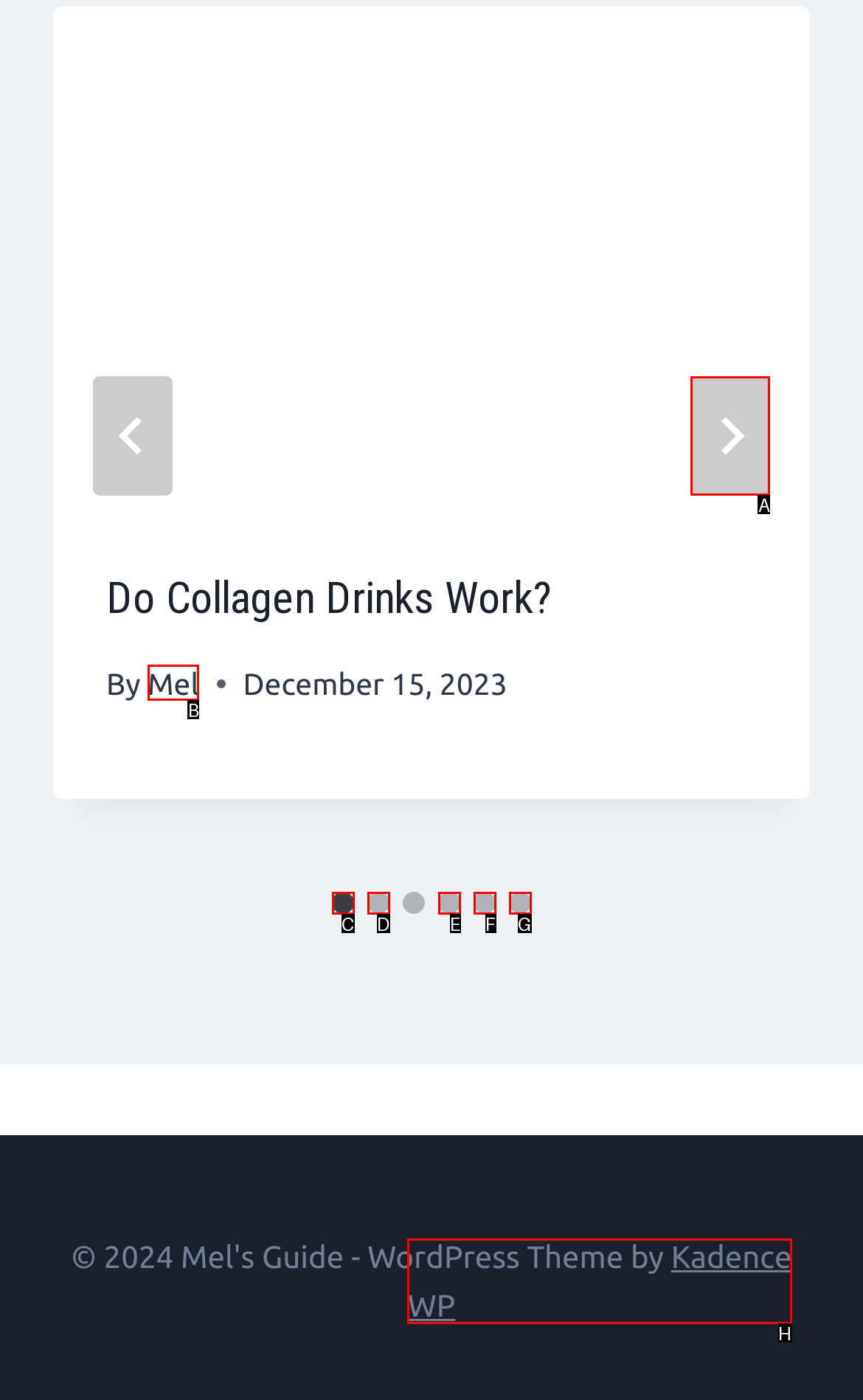Indicate which UI element needs to be clicked to fulfill the task: View the next slide
Answer with the letter of the chosen option from the available choices directly.

A